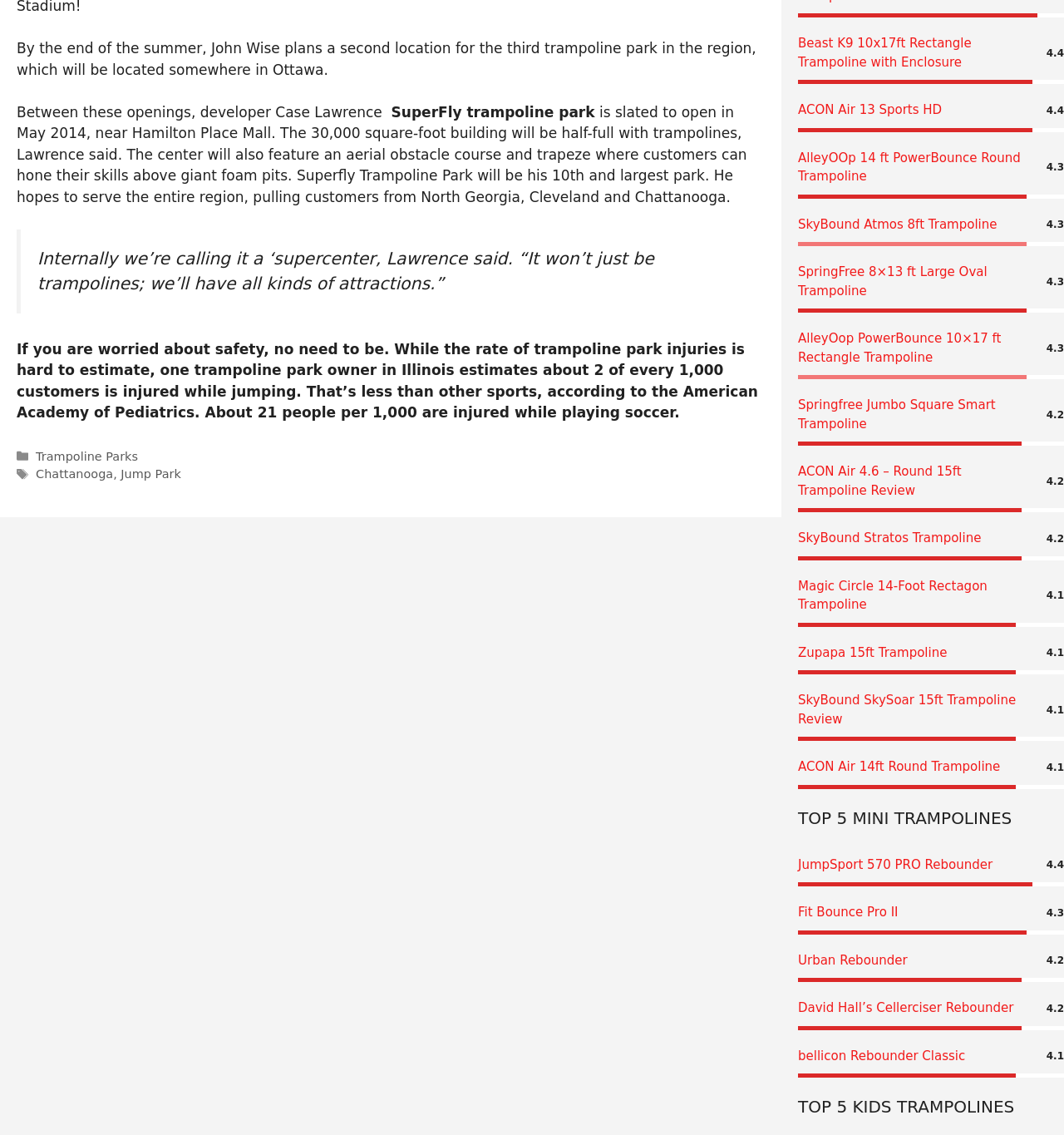Please identify the bounding box coordinates of the element on the webpage that should be clicked to follow this instruction: "View the details of 'ACON Air 13 Sports HD'". The bounding box coordinates should be given as four float numbers between 0 and 1, formatted as [left, top, right, bottom].

[0.75, 0.09, 0.885, 0.103]